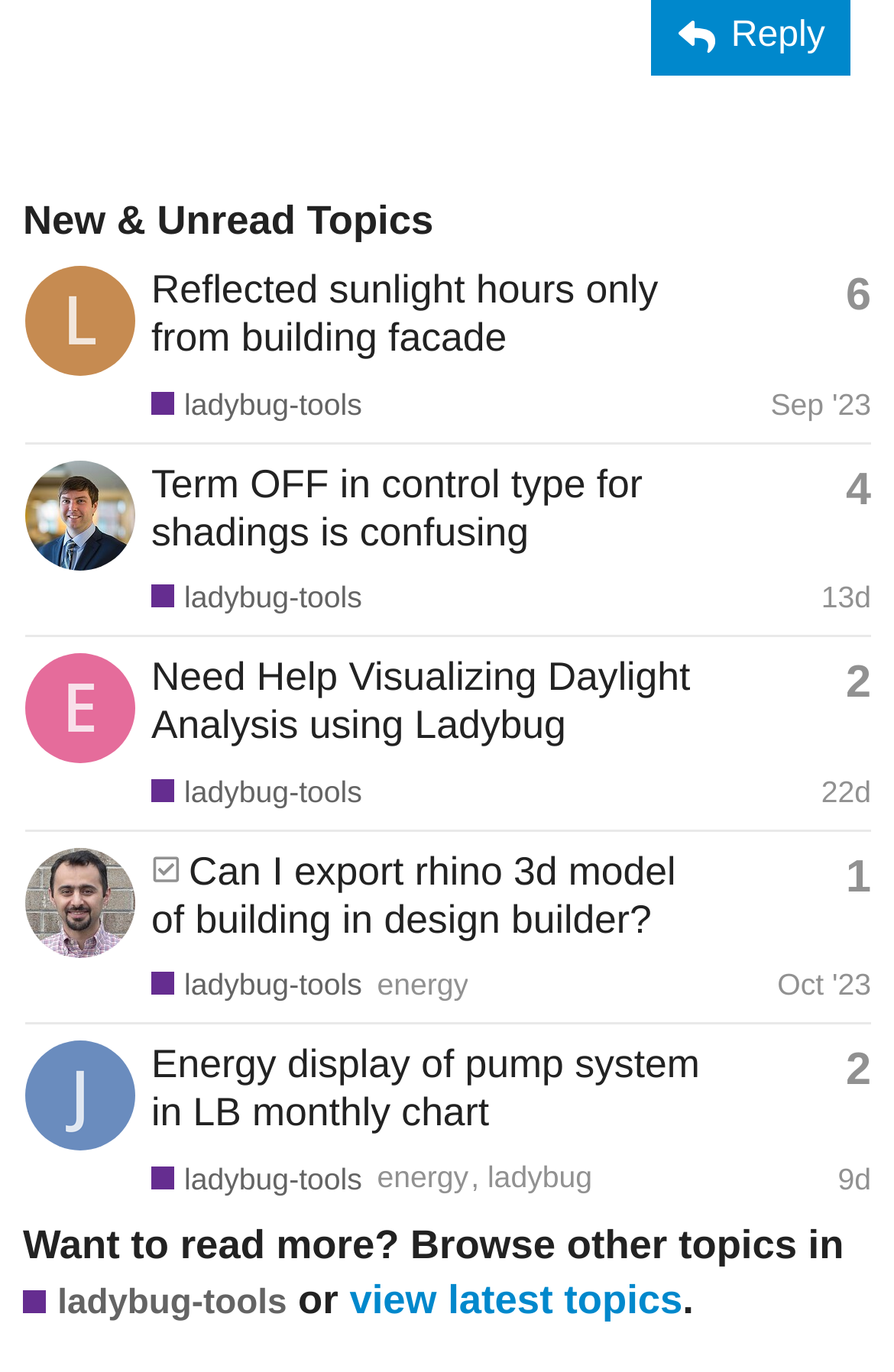Pinpoint the bounding box coordinates of the element you need to click to execute the following instruction: "View latest topics". The bounding box should be represented by four float numbers between 0 and 1, in the format [left, top, right, bottom].

[0.391, 0.931, 0.764, 0.964]